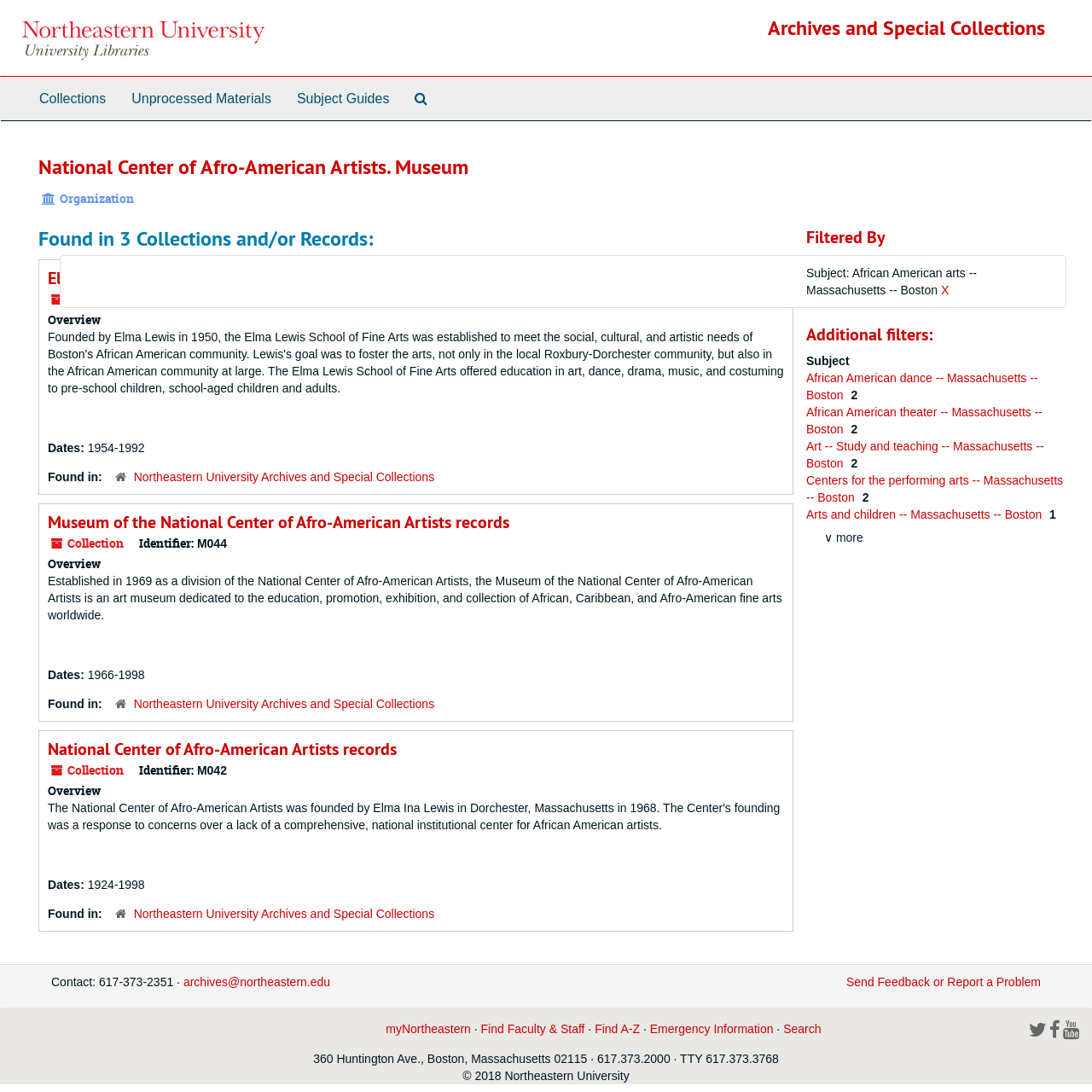Identify the bounding box coordinates of the clickable region to carry out the given instruction: "Contact the archives".

[0.168, 0.893, 0.302, 0.905]